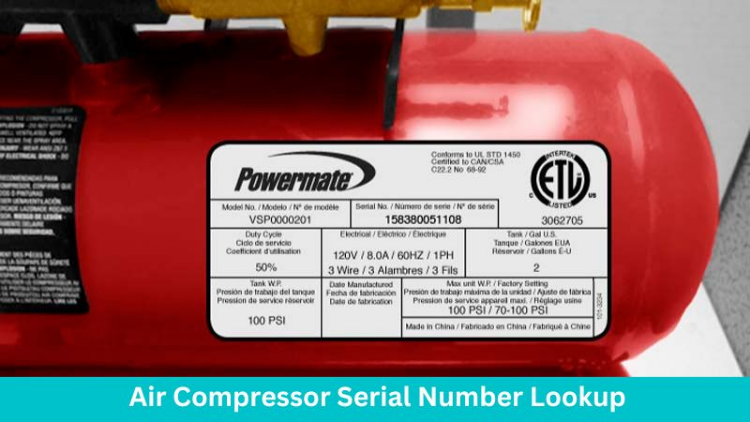Respond with a single word or phrase to the following question: What is the maximum pressure of the air compressor?

100 PSI